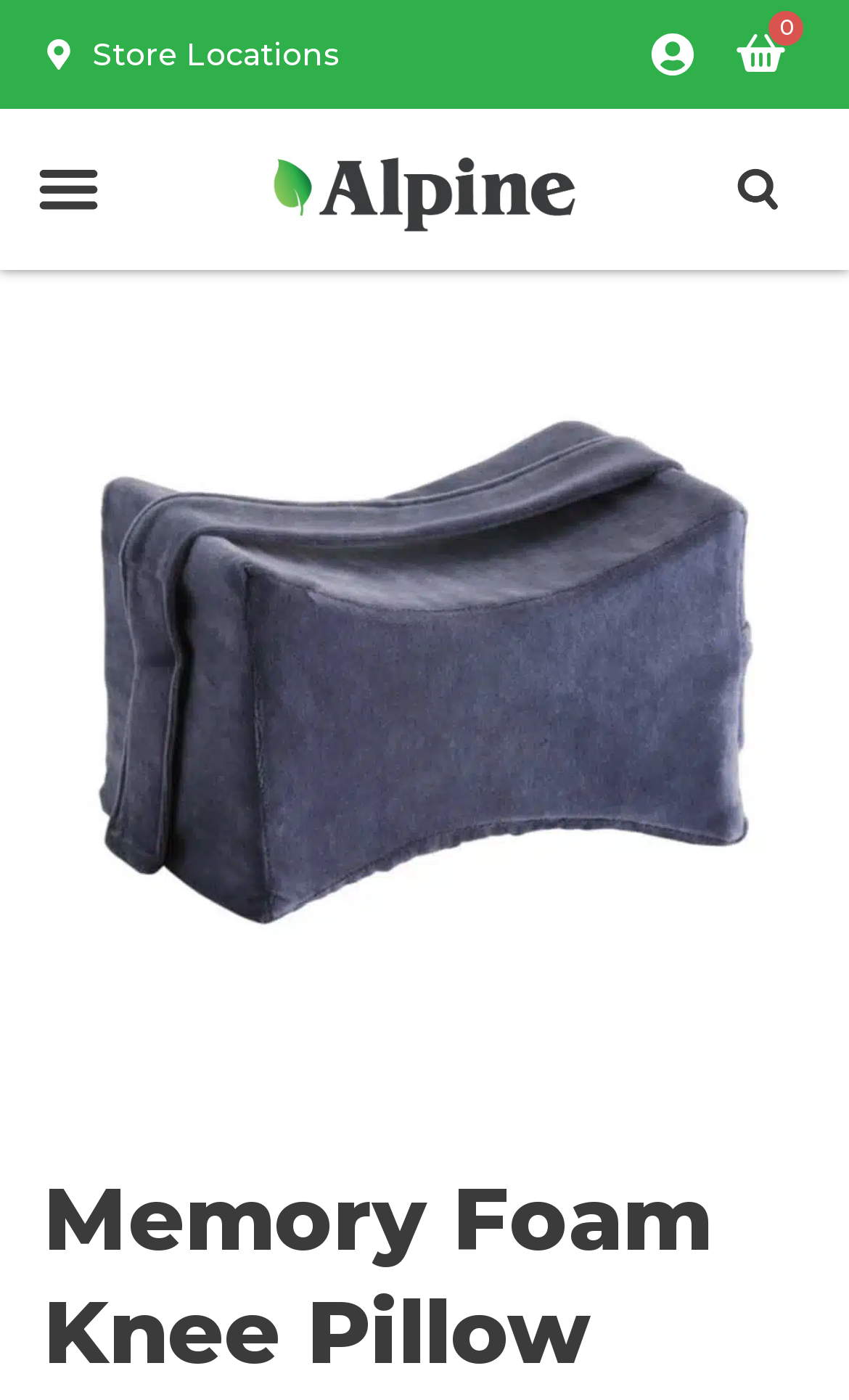Determine the bounding box of the UI component based on this description: "Search". The bounding box coordinates should be four float values between 0 and 1, i.e., [left, top, right, bottom].

[0.808, 0.084, 0.974, 0.185]